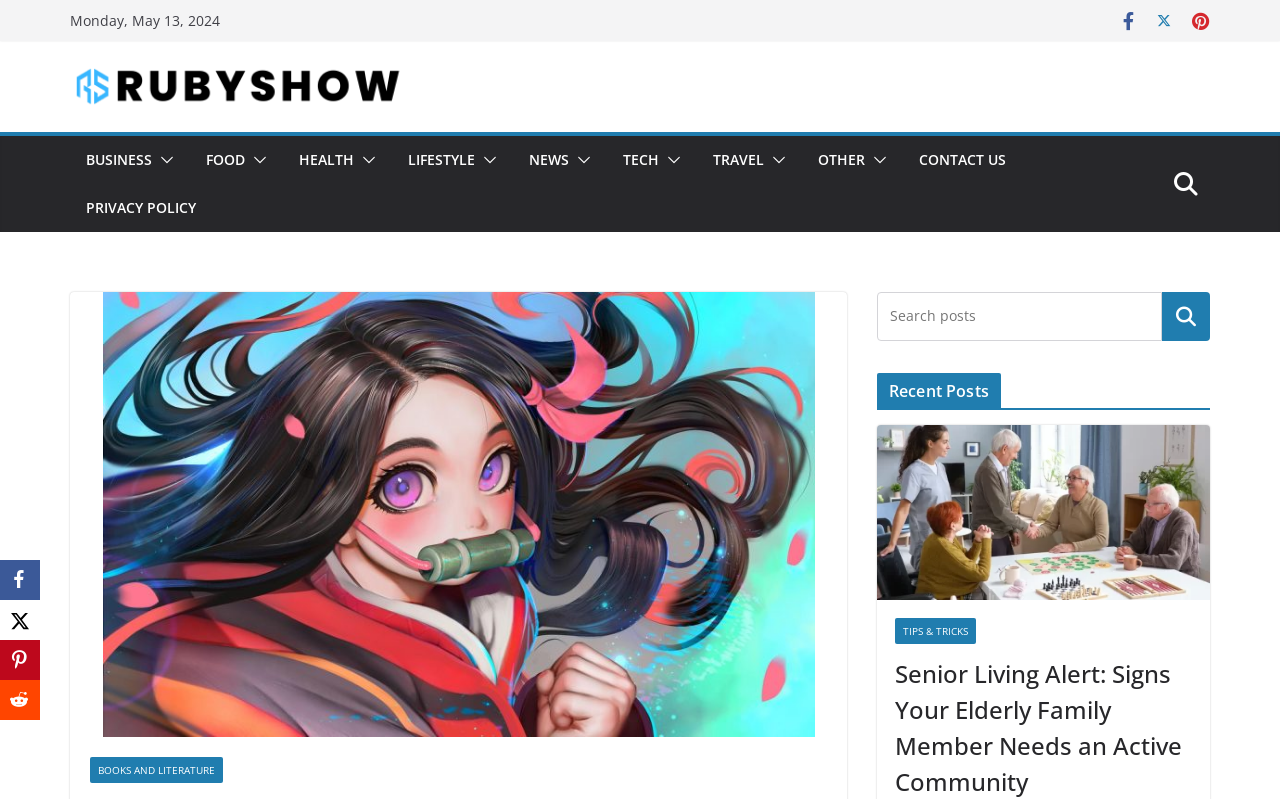Locate the bounding box of the UI element based on this description: "Tech". Provide four float numbers between 0 and 1 as [left, top, right, bottom].

[0.502, 0.183, 0.533, 0.218]